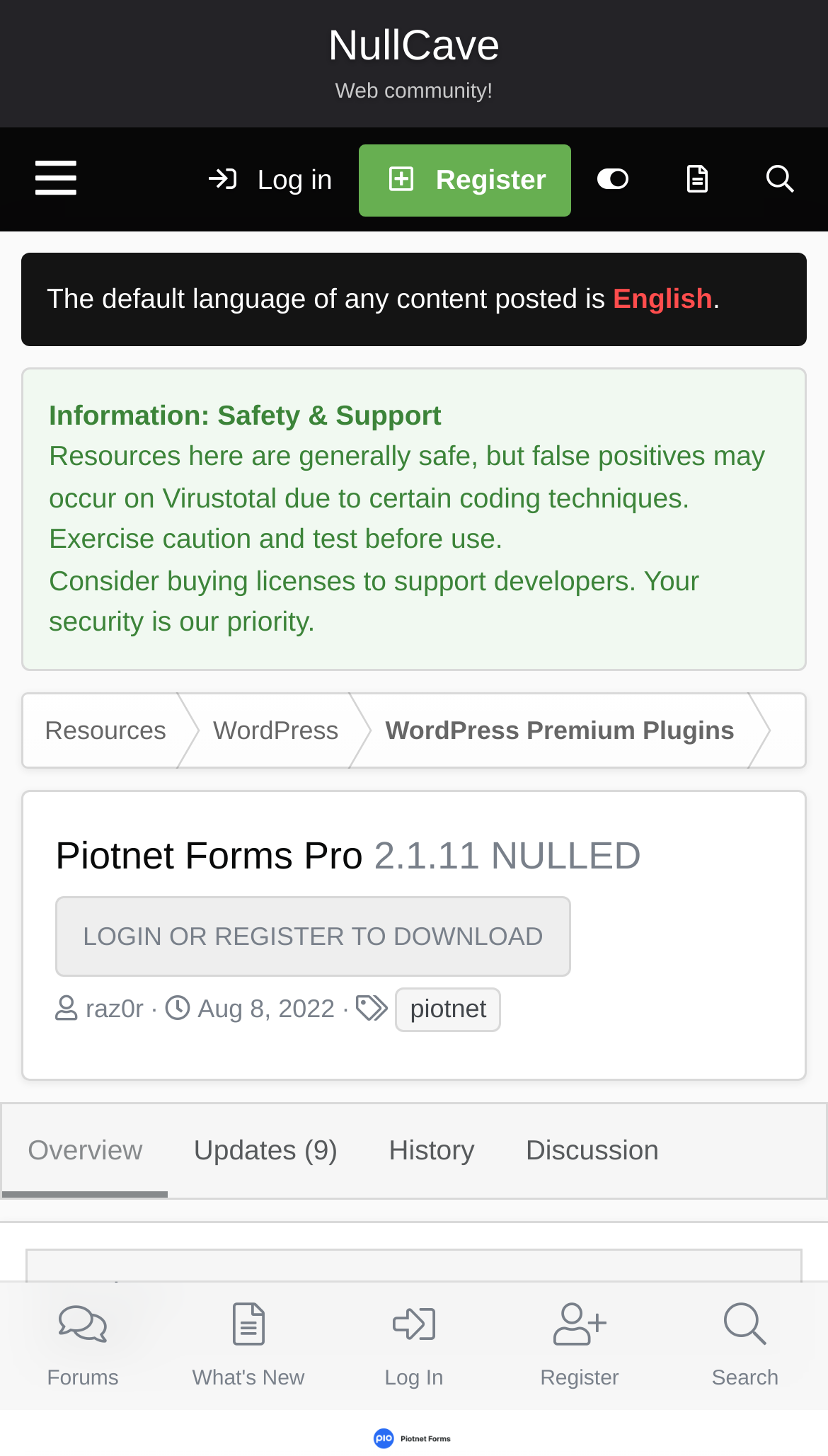Determine the bounding box coordinates of the UI element that matches the following description: "Overview". The coordinates should be four float numbers between 0 and 1 in the format [left, top, right, bottom].

[0.003, 0.759, 0.203, 0.822]